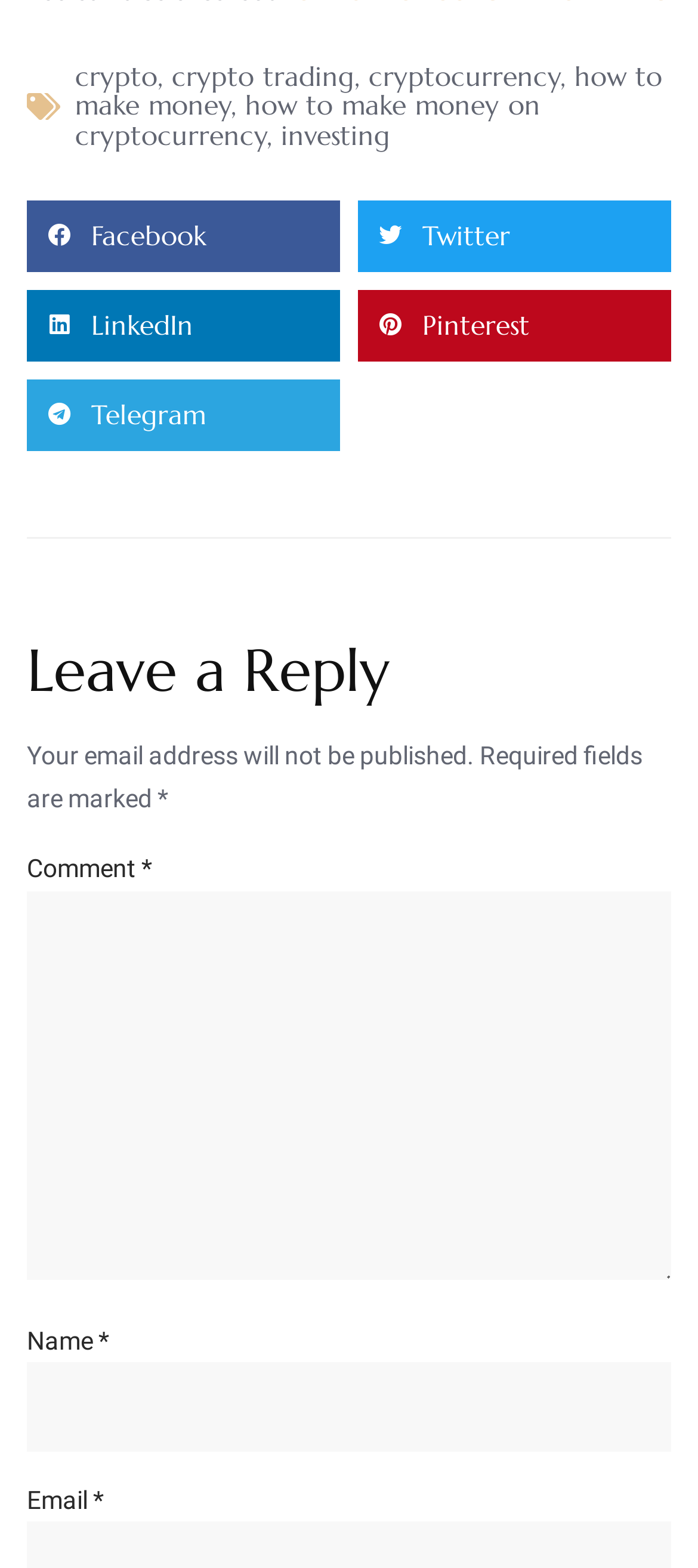What is the purpose of the textbox?
Please give a detailed and elaborate answer to the question.

The textbox is intended for users to enter their comments, as indicated by the label 'Comment *' and the required field marked with '*'. The textbox is a part of the 'Leave a Reply' section.